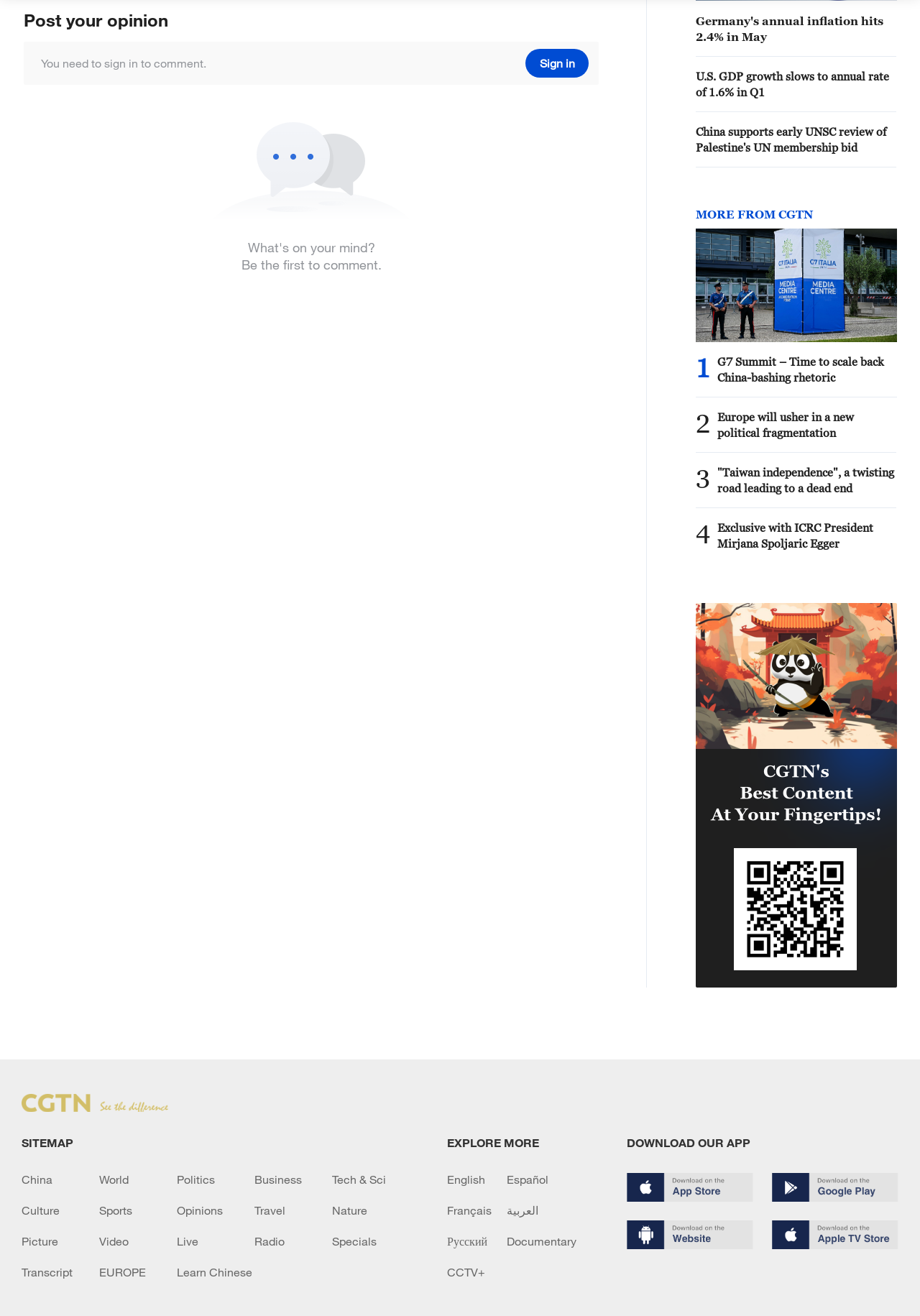What is the purpose of the 'DOWNLOAD OUR APP' section?
Please provide a comprehensive answer to the question based on the webpage screenshot.

The 'DOWNLOAD OUR APP' section is intended to allow users to download the app, as indicated by the links to different app stores and the text 'DOWNLOAD OUR APP'.